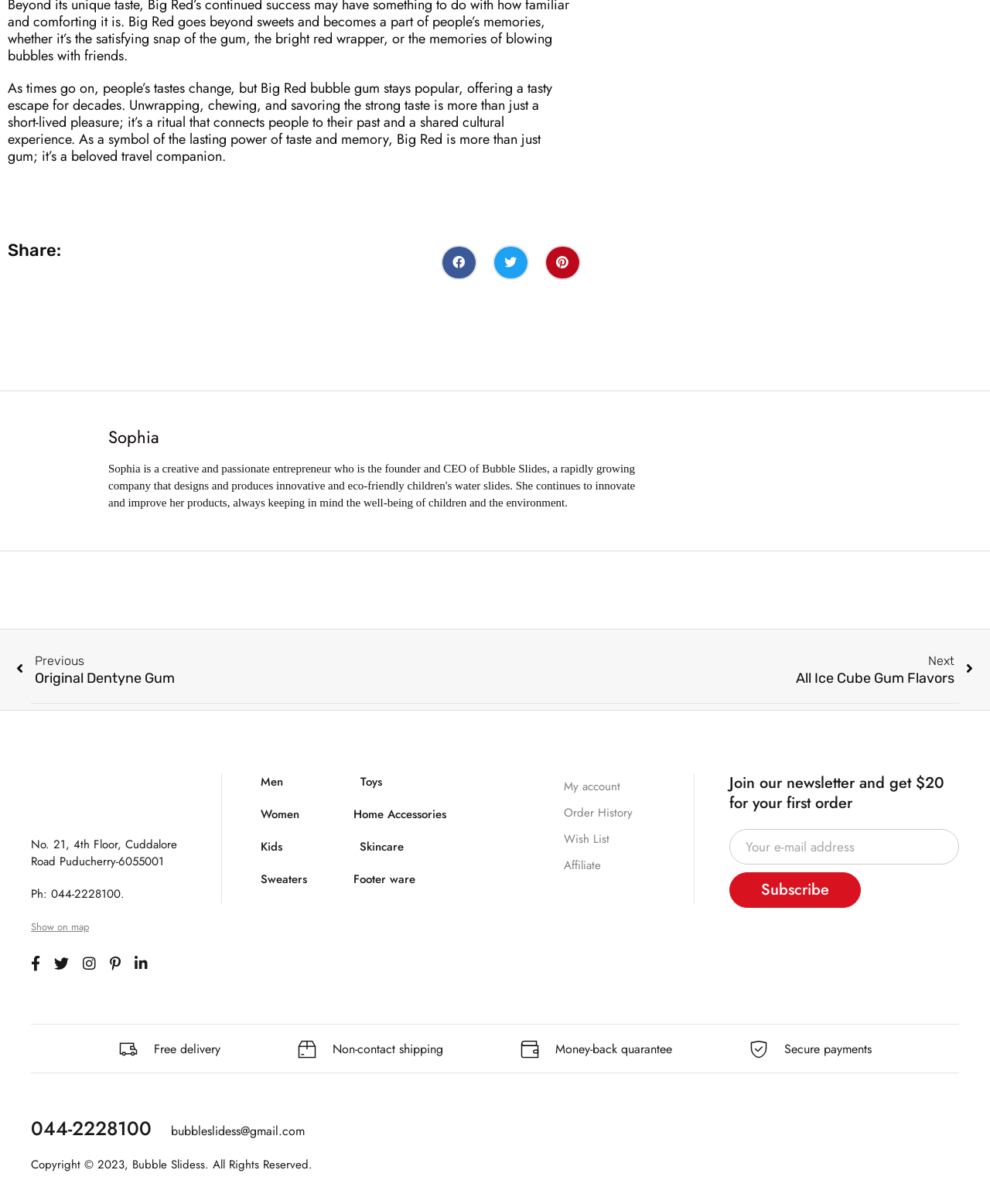Analyze the image and answer the question with as much detail as possible: 
How many types of guarantees are mentioned?

The webpage has three types of guarantees mentioned, namely 'Free delivery', 'Non-contact shipping', and 'Money-back guarantee', which indicates that there are three types of guarantees mentioned.